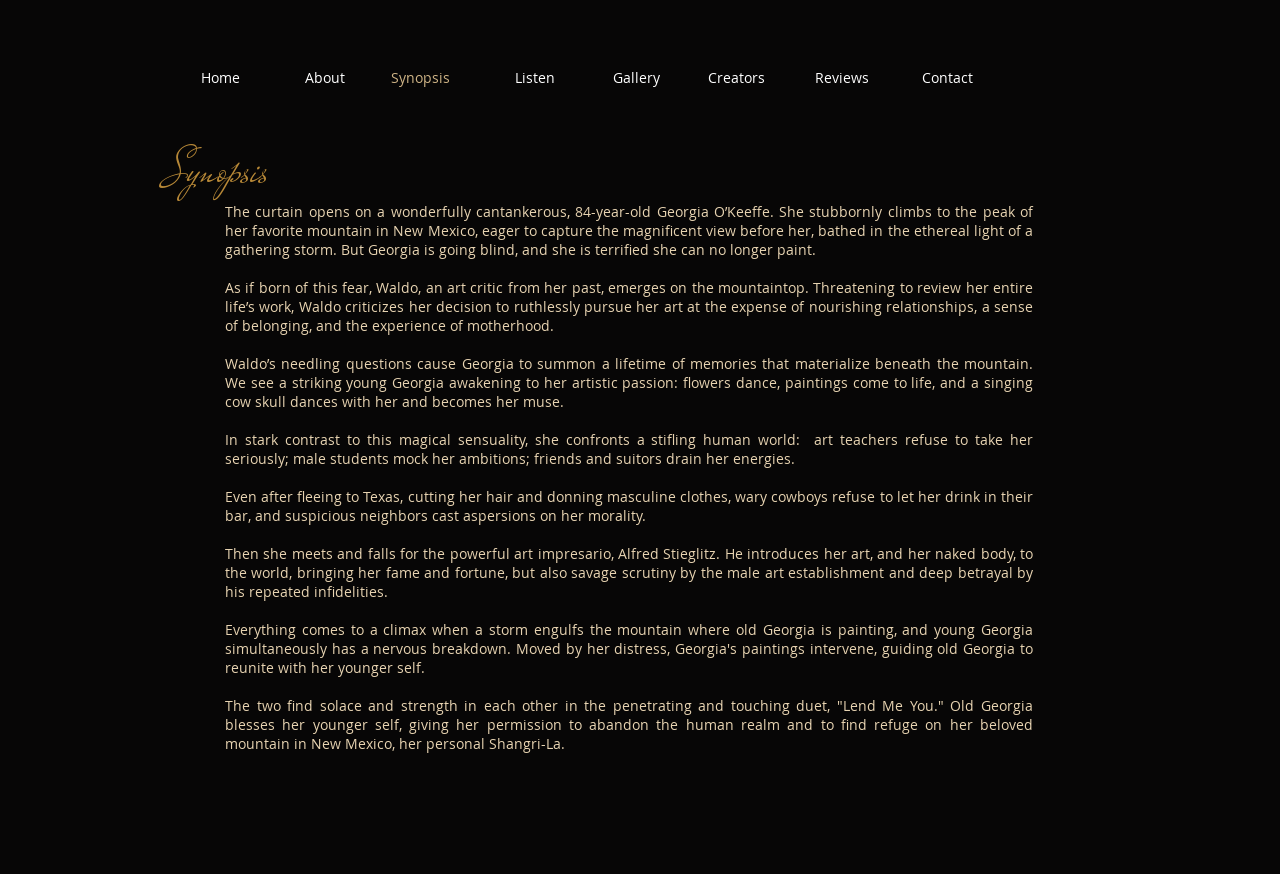Provide a thorough description of the webpage you see.

The webpage is about the musical "Hello Sky" which tells the story of Georgia O'Keeffe's life. At the top of the page, there is a navigation menu with 8 links: "Home", "About", "Synopsis", "Listen", "Gallery", "Creators", "Reviews", and "Contact". 

Below the navigation menu, there is a main section that takes up most of the page. It starts with a heading that says "Synopsis". 

Under the heading, there is a long passage of text that describes the story of the musical. The passage is divided into several paragraphs, each describing a different part of Georgia O'Keeffe's life. The text describes how Georgia, at the age of 84, climbs a mountain in New Mexico, but is going blind and is terrified she can no longer paint. It then introduces Waldo, an art critic from her past, who emerges on the mountaintop and criticizes her decision to pursue her art at the expense of relationships and motherhood. 

The passage goes on to describe how Georgia summons a lifetime of memories, including her awakening to her artistic passion, her confrontations with a stifling human world, and her relationships with men, including Alfred Stieglitz. The text also mentions a touching duet between old Georgia and her younger self, where old Georgia gives her permission to abandon the human realm and find refuge on her beloved mountain.